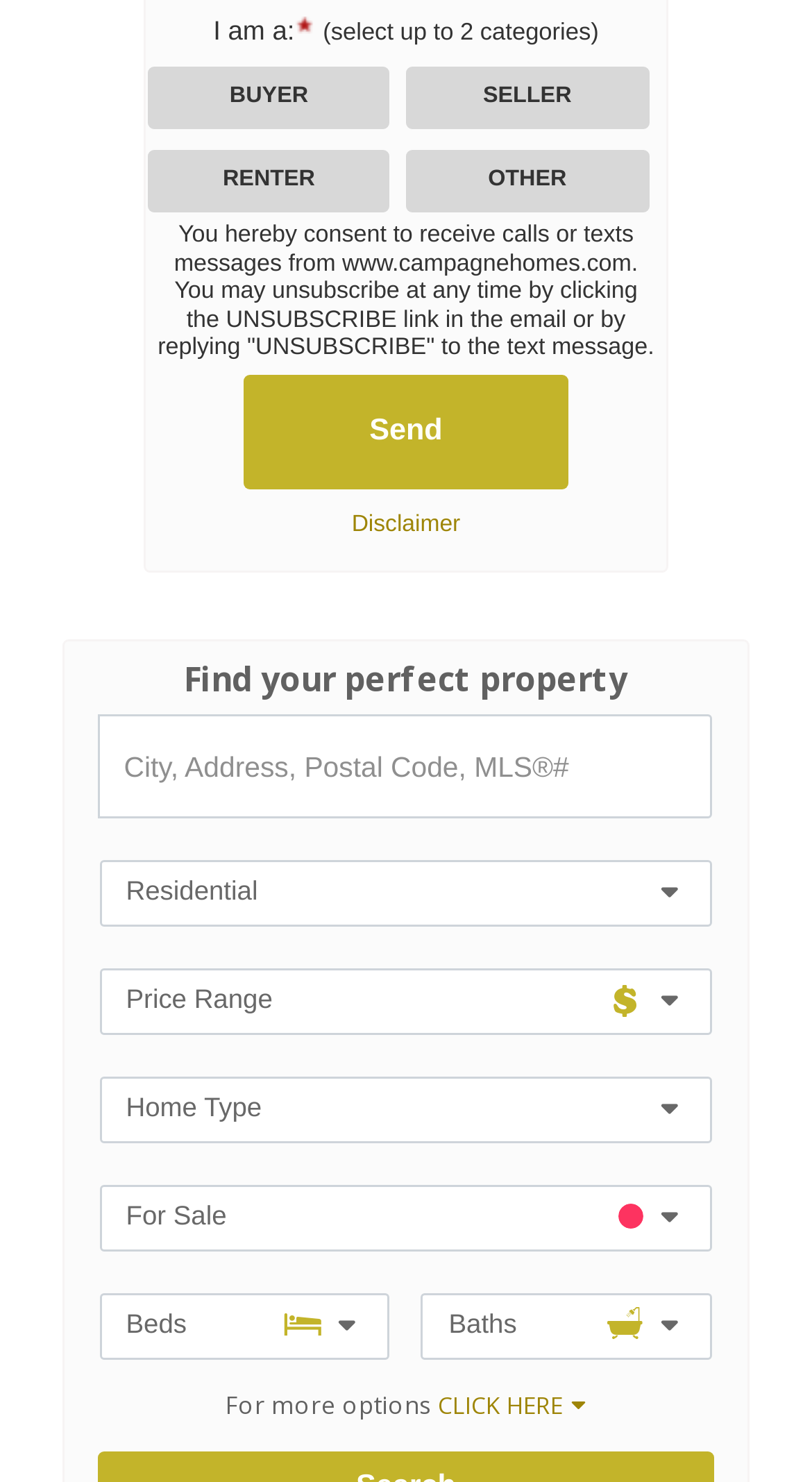Find and provide the bounding box coordinates for the UI element described here: "Disclaimer". The coordinates should be given as four float numbers between 0 and 1: [left, top, right, bottom].

[0.308, 0.342, 0.692, 0.366]